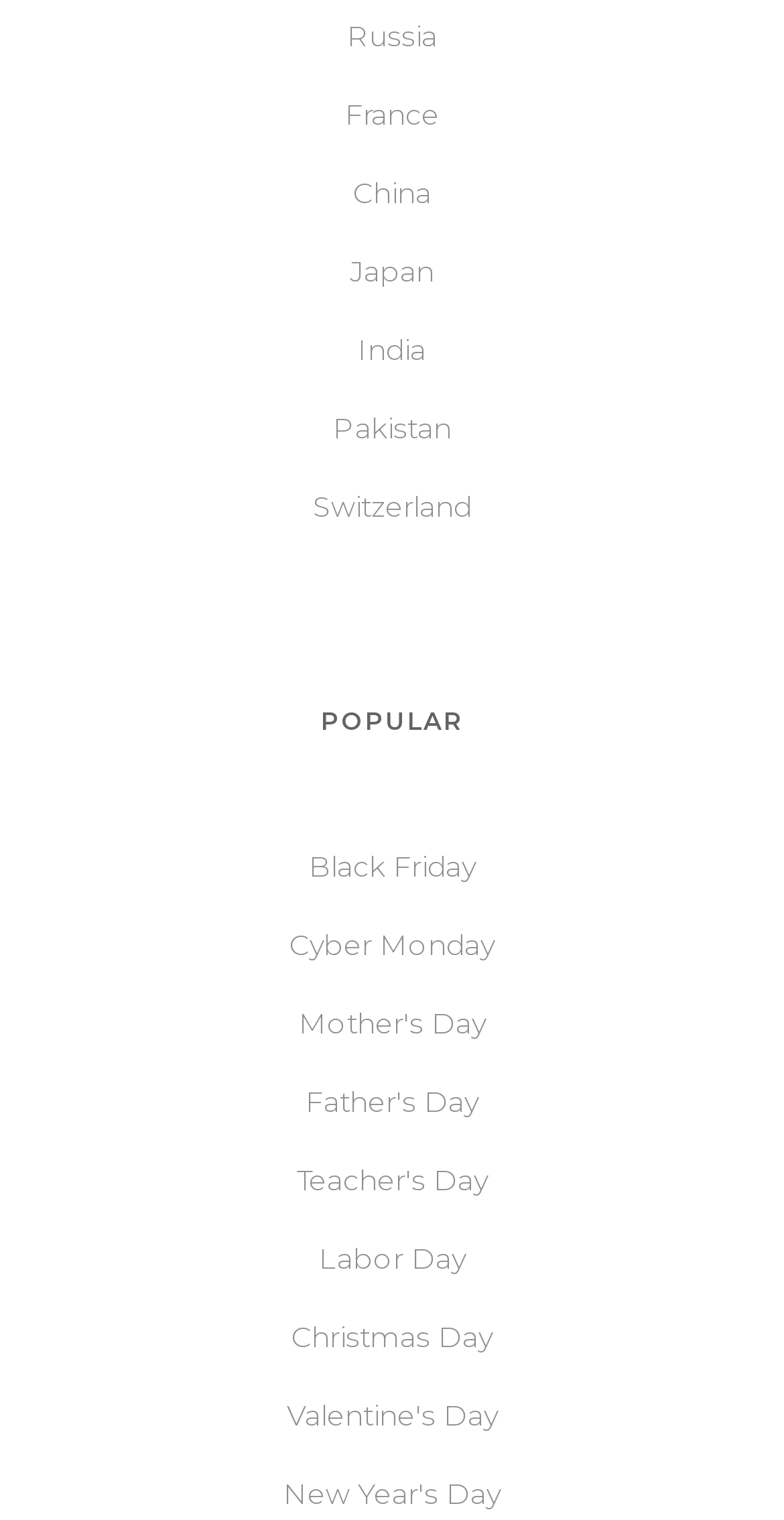Please identify the bounding box coordinates of the clickable element to fulfill the following instruction: "Click on Russia". The coordinates should be four float numbers between 0 and 1, i.e., [left, top, right, bottom].

[0.351, 0.007, 0.649, 0.039]